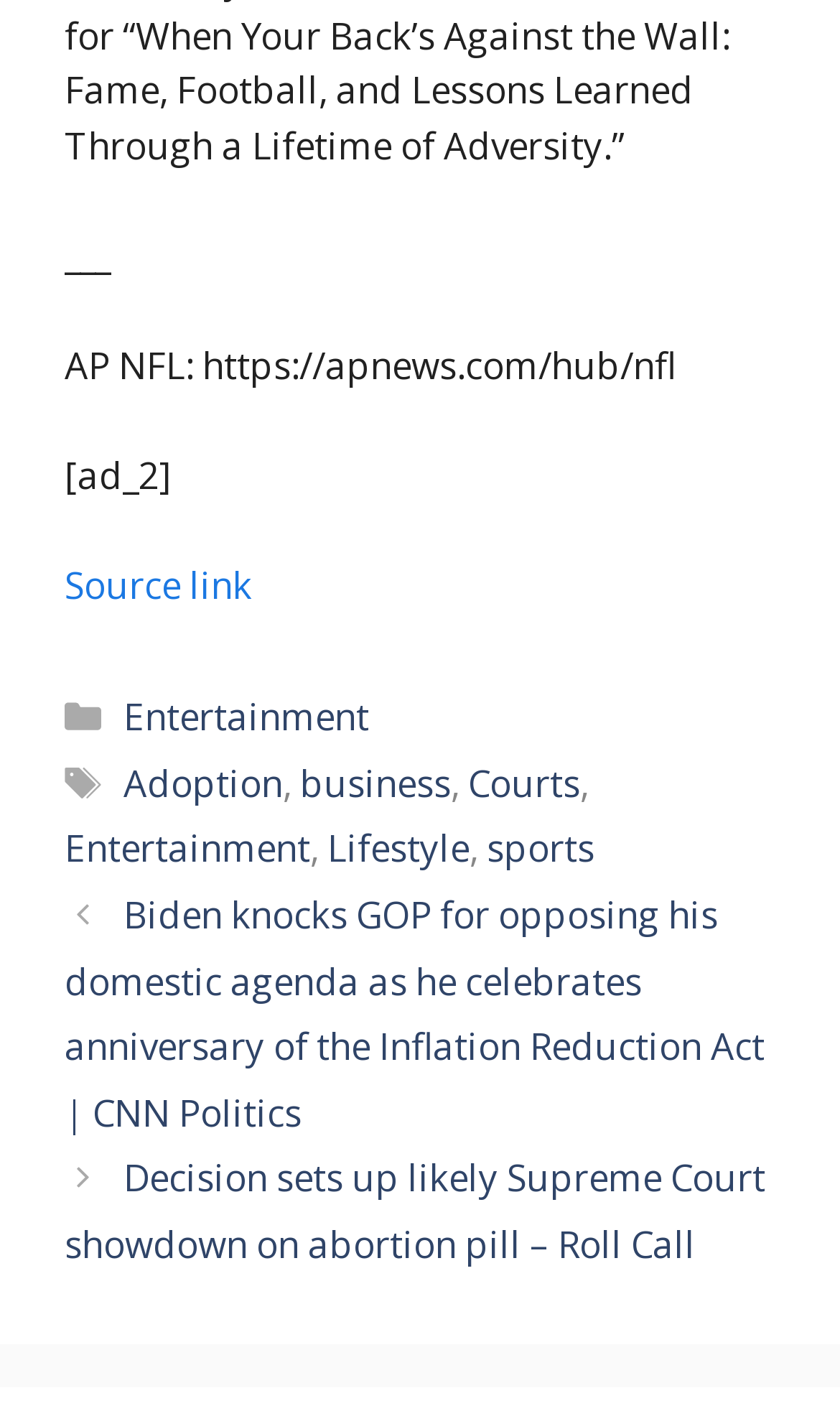Please identify the bounding box coordinates of the element on the webpage that should be clicked to follow this instruction: "Browse the 'Posts' section". The bounding box coordinates should be given as four float numbers between 0 and 1, formatted as [left, top, right, bottom].

[0.077, 0.626, 0.923, 0.906]